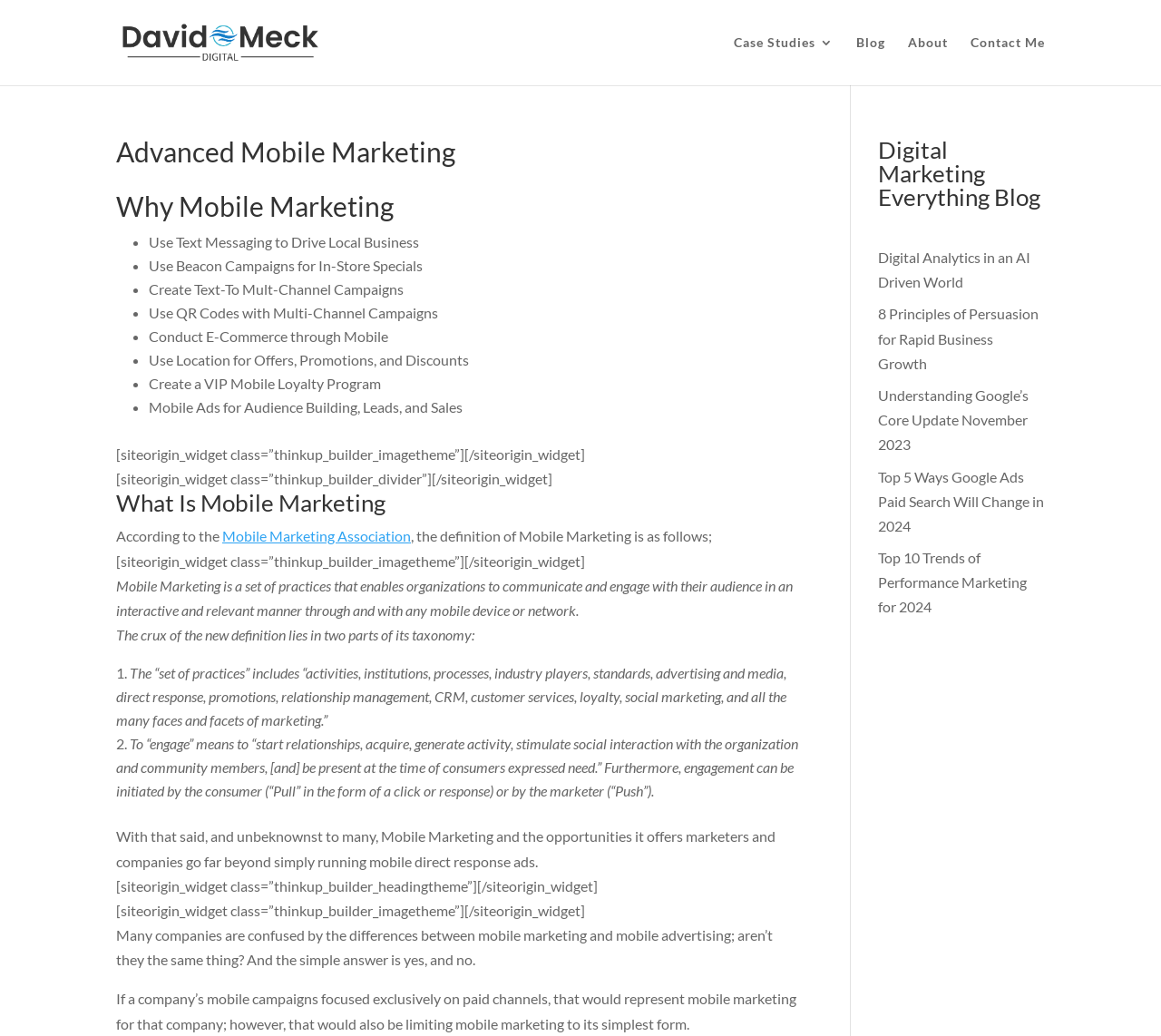What is the topic of the blog section on this webpage?
Please provide a comprehensive answer based on the information in the image.

The blog section on this webpage has headings and links that suggest the topic is digital marketing, with specific articles discussing analytics, persuasion, Google updates, and performance marketing.